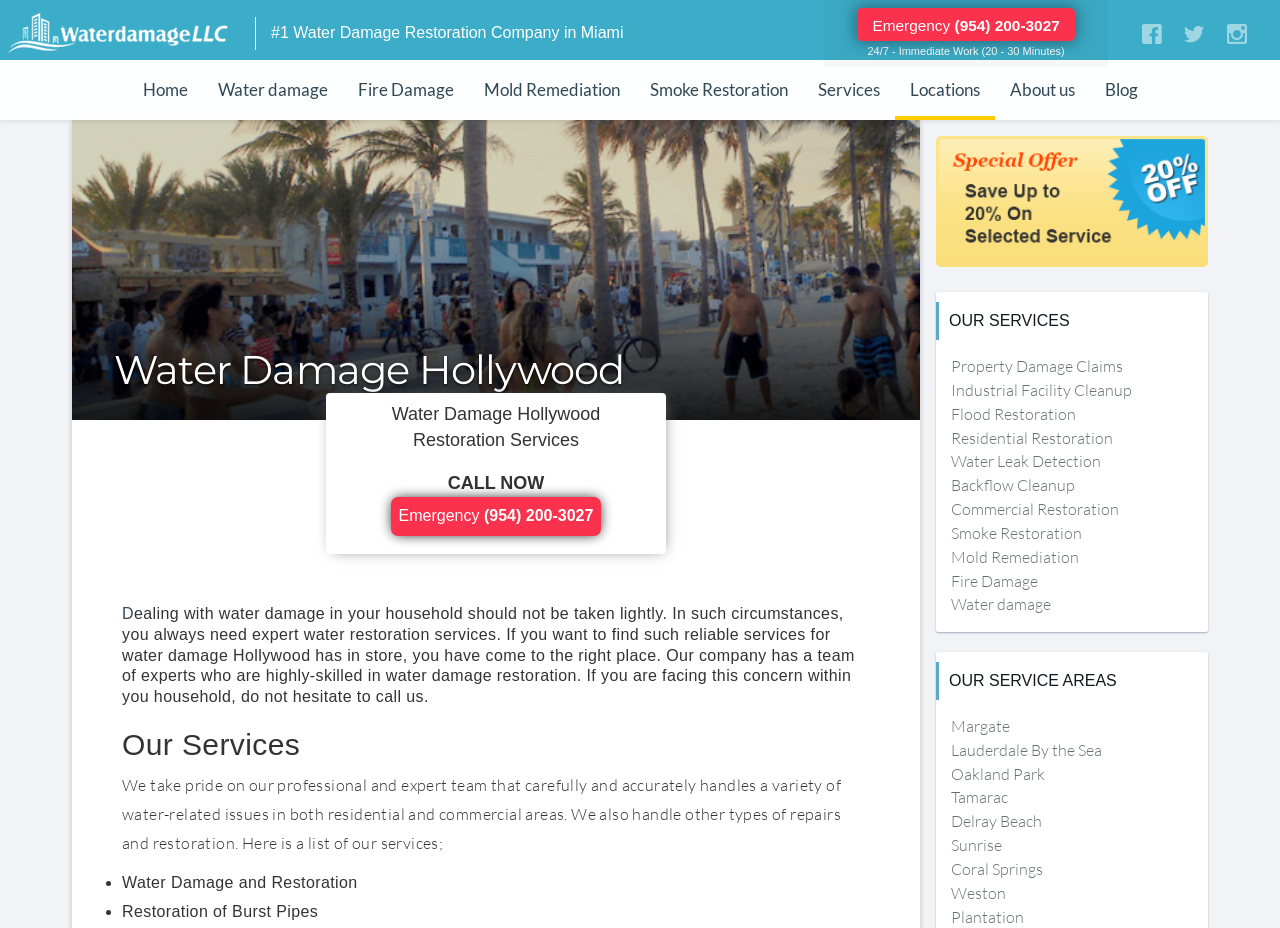Highlight the bounding box coordinates of the element you need to click to perform the following instruction: "Click the 'Emergency (954) 200-3027' link."

[0.67, 0.009, 0.84, 0.044]